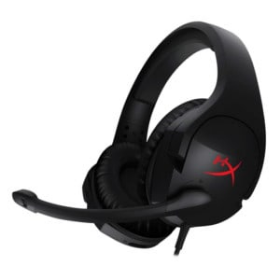What platforms is the headset ideal for?
Please provide a comprehensive answer based on the details in the screenshot.

The caption states that the headset is ideal for use across various platforms, including PC, PS4, and Xbox One, which implies that it is compatible with these platforms.